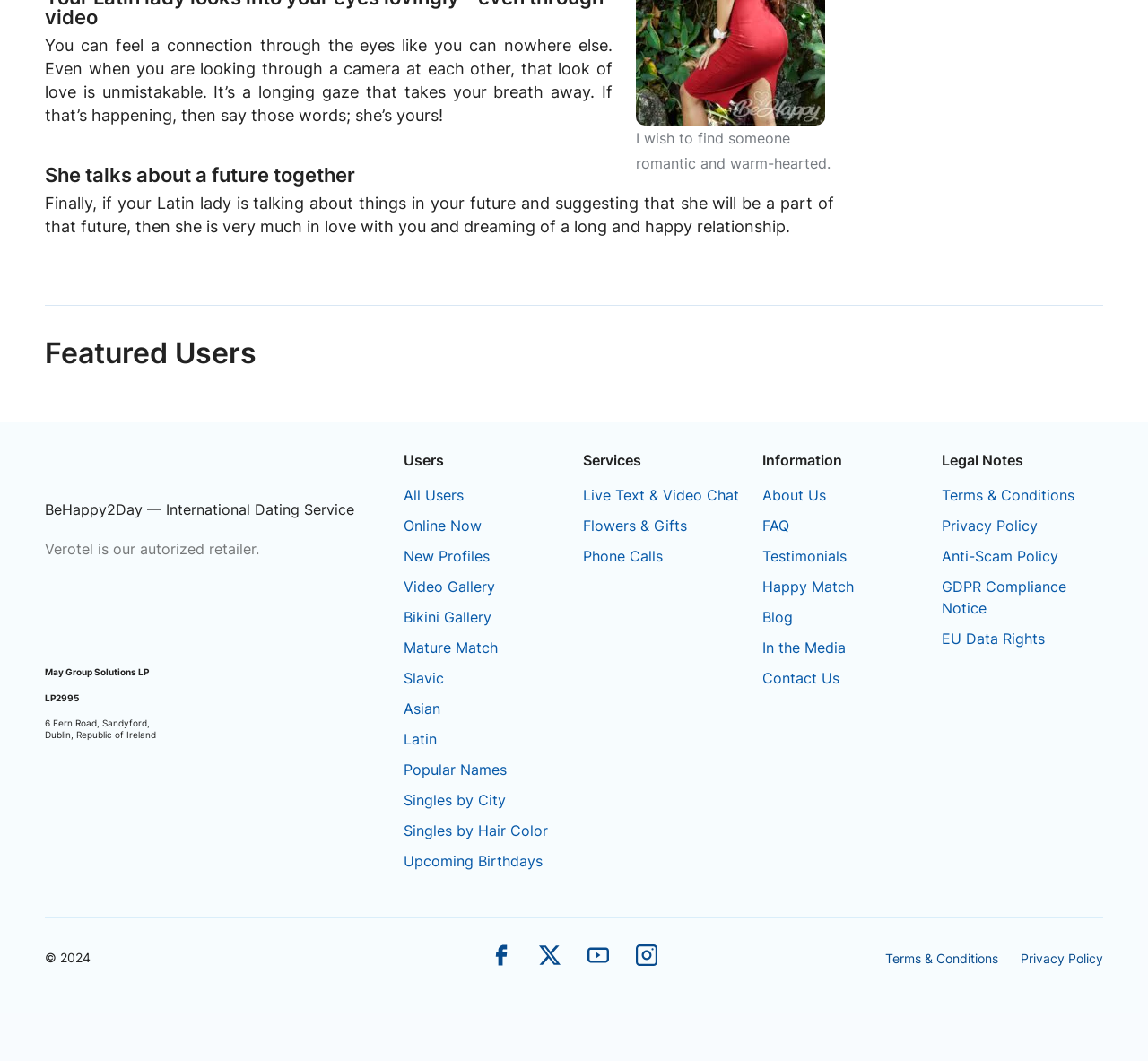Given the content of the image, can you provide a detailed answer to the question?
What is the name of the company that owns the website?

I found the answer by looking at the text 'May Group Solutions LP' which is a StaticText element with ID 686. This text is located at the bottom of the webpage and is likely to be the name of the company that owns the website.